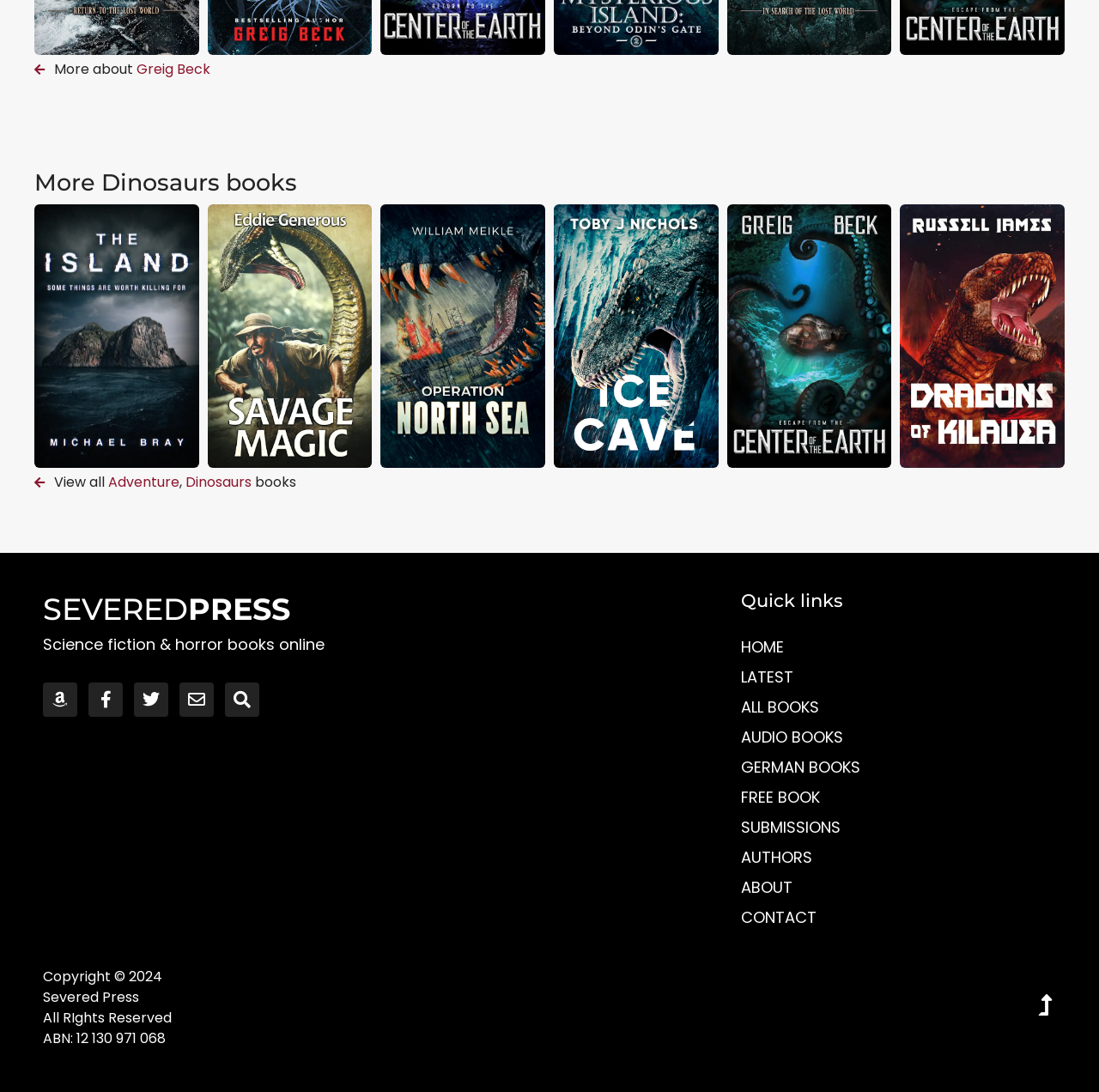Using the provided description alt="DRAGONS OF KILAUEA", find the bounding box coordinates for the UI element. Provide the coordinates in (top-left x, top-left y, bottom-right x, bottom-right y) format, ensuring all values are between 0 and 1.

[0.819, 0.187, 0.969, 0.428]